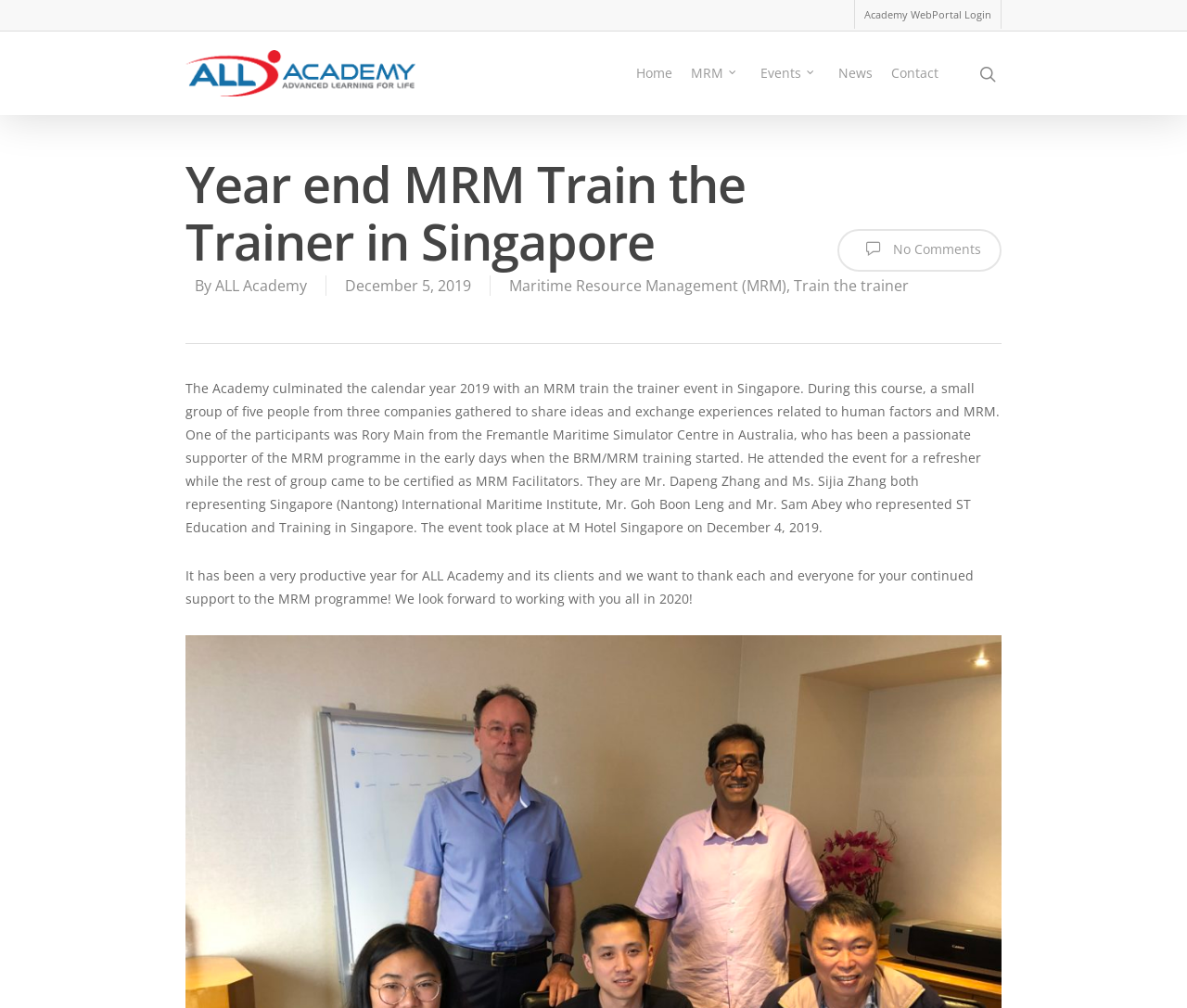Refer to the screenshot and answer the following question in detail:
What is the name of the institute represented by Mr. Dapeng Zhang and Ms. Sijia Zhang?

The question asks about the name of the institute represented by Mr. Dapeng Zhang and Ms. Sijia Zhang. From the webpage, we can see that the text mentions 'Mr. Dapeng Zhang and Ms. Sijia Zhang both representing Singapore (Nantong) International Maritime Institute.' Therefore, the answer is 'Singapore (Nantong) International Maritime Institute'.